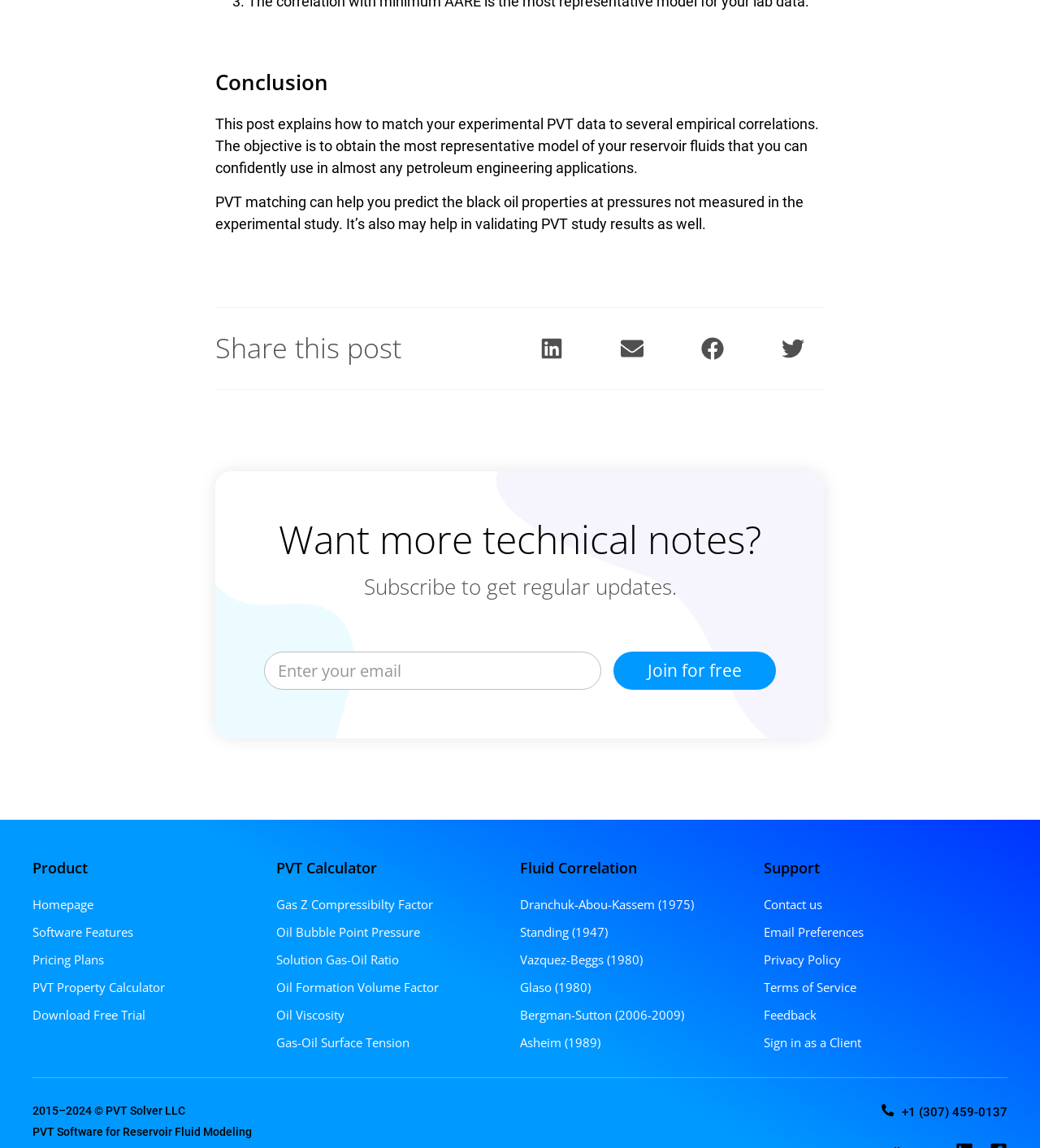Identify the bounding box coordinates of the part that should be clicked to carry out this instruction: "Share this post on LinkedIn".

[0.5, 0.289, 0.562, 0.318]